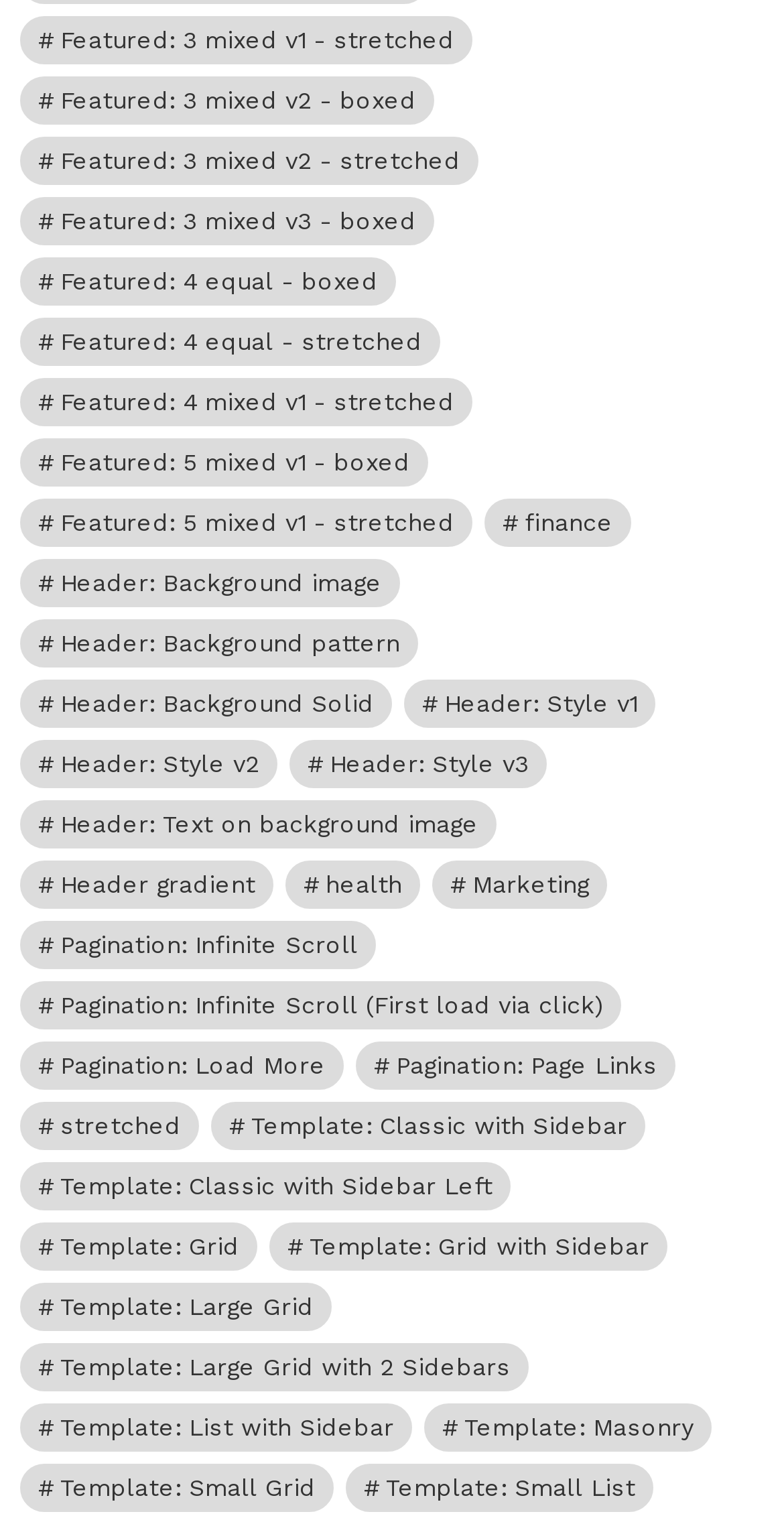Using the webpage screenshot and the element description Header: Background pattern, determine the bounding box coordinates. Specify the coordinates in the format (top-left x, top-left y, bottom-right x, bottom-right y) with values ranging from 0 to 1.

[0.026, 0.408, 0.533, 0.44]